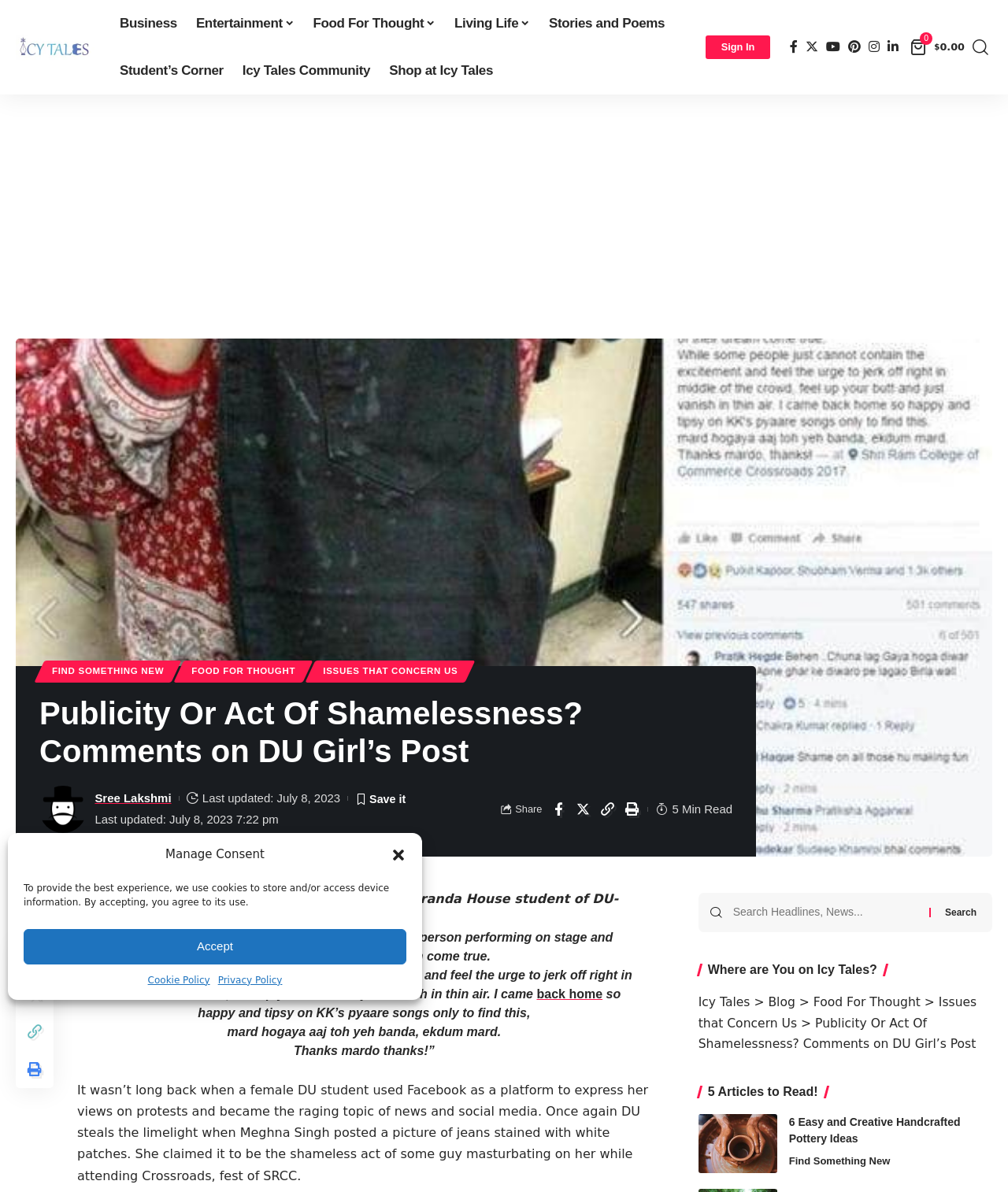Please find the bounding box coordinates of the element's region to be clicked to carry out this instruction: "Click on the 'Icy Tales' logo".

[0.016, 0.029, 0.094, 0.051]